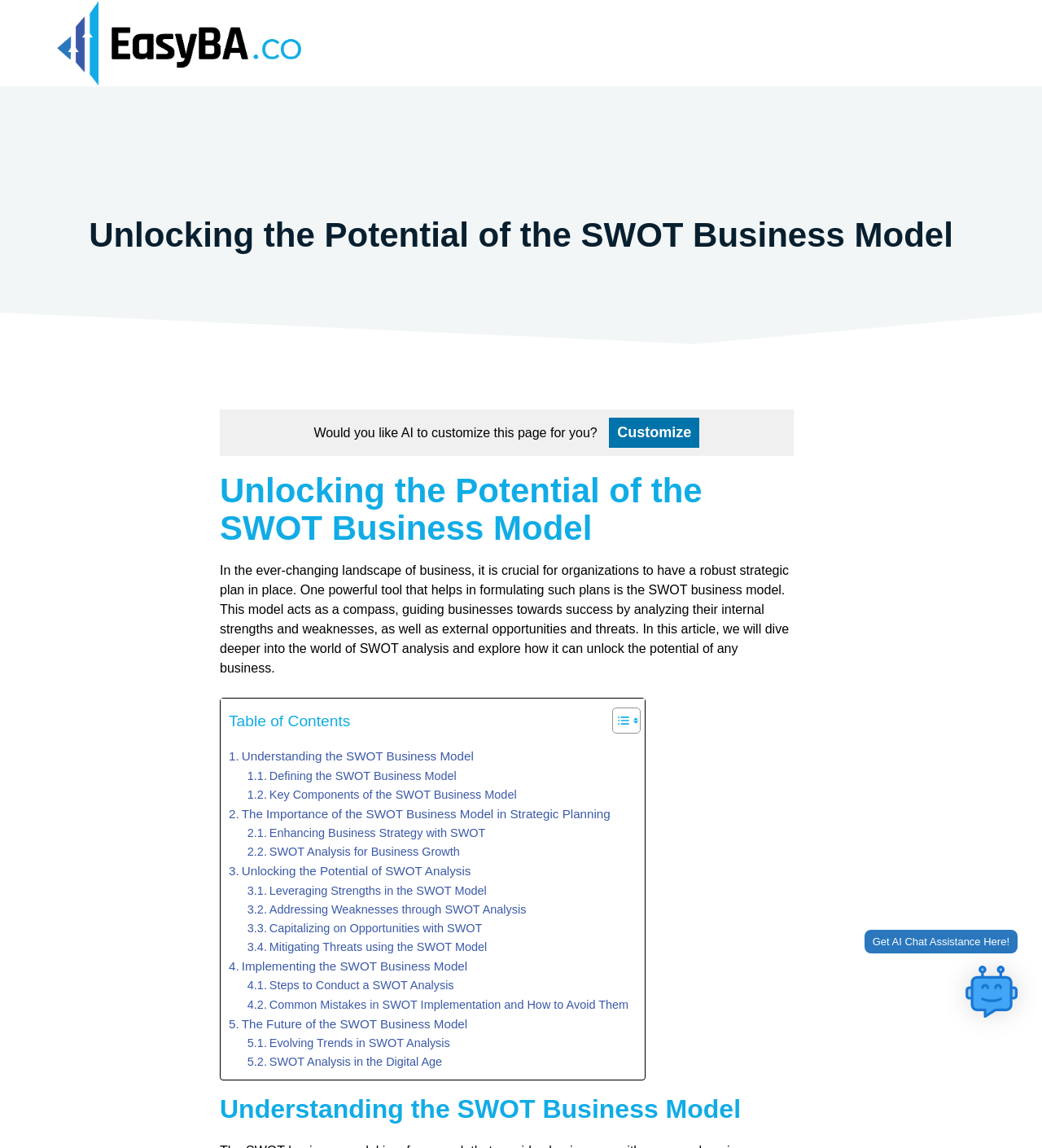Please specify the bounding box coordinates in the format (top-left x, top-left y, bottom-right x, bottom-right y), with all values as floating point numbers between 0 and 1. Identify the bounding box of the UI element described by: Blog

None